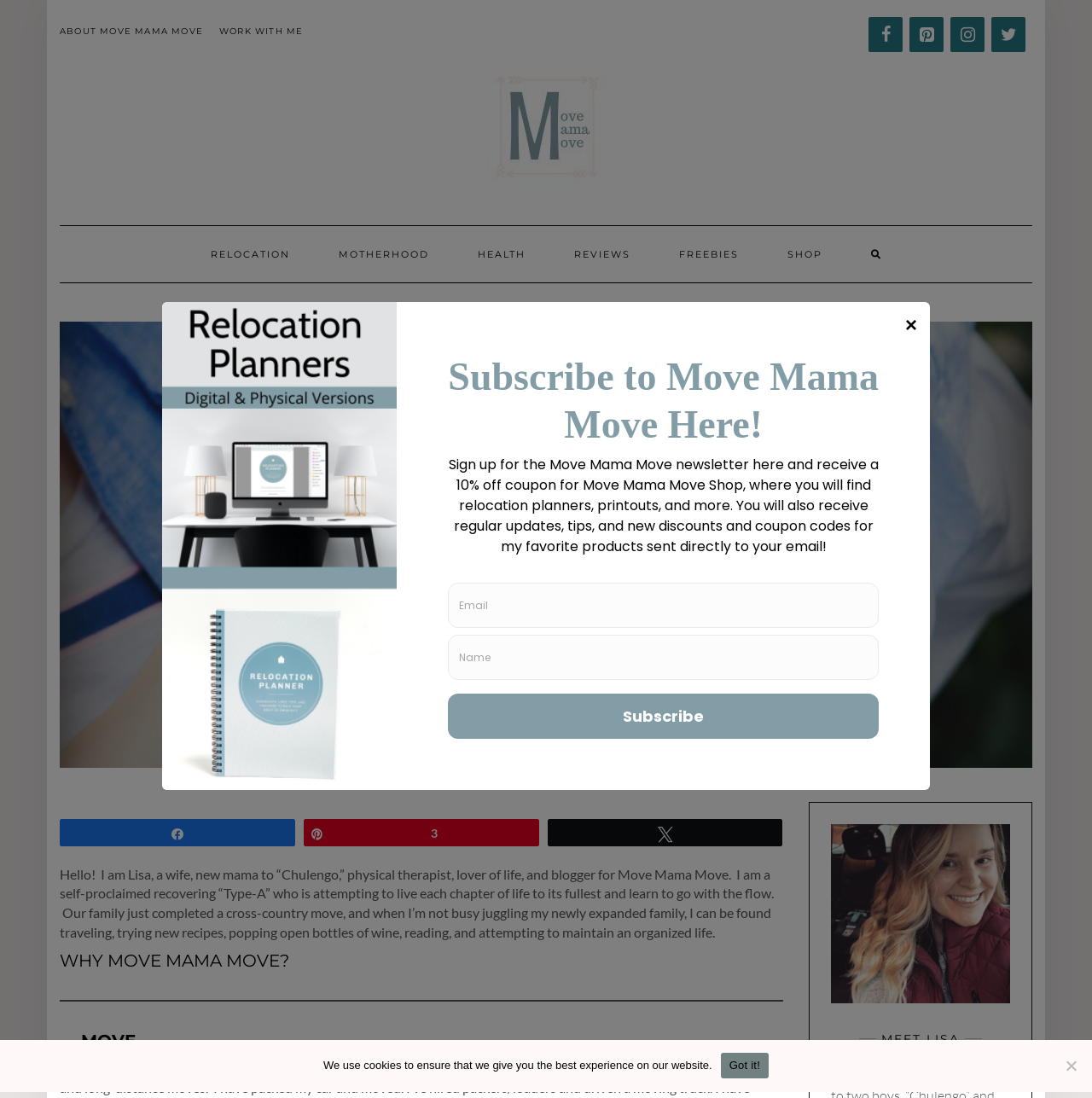What is the purpose of the 'MOVE' section?
Please give a detailed answer to the question using the information shown in the image.

The purpose of the 'MOVE' section can be inferred by reading the heading '→ MOVE ←' and its proximity to the text about the blogger's cross-country move. It is likely that this section will discuss relocation-related topics.